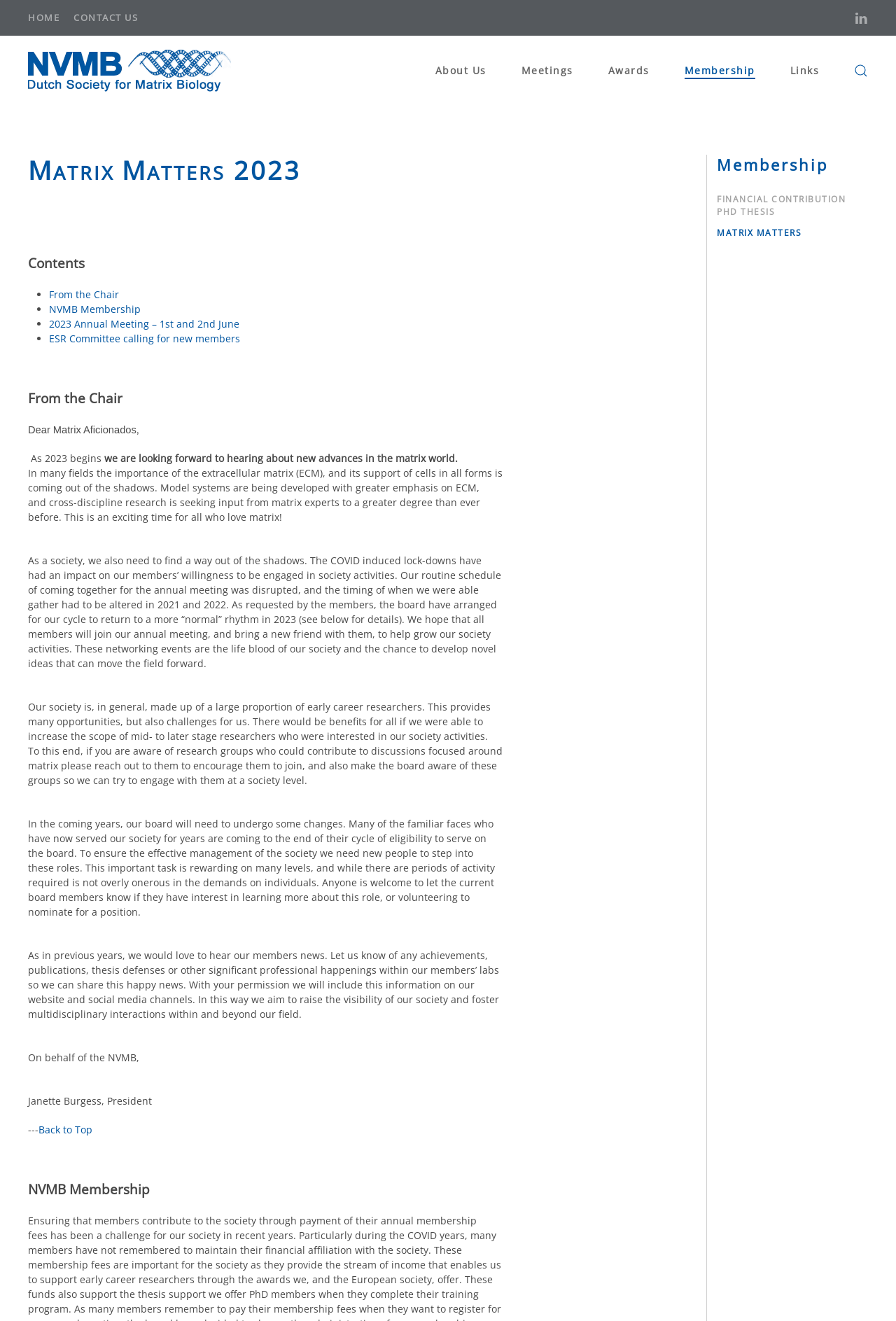Determine the bounding box coordinates of the UI element described below. Use the format (top-left x, top-left y, bottom-right x, bottom-right y) with floating point numbers between 0 and 1: Indian Wedding Planners

None